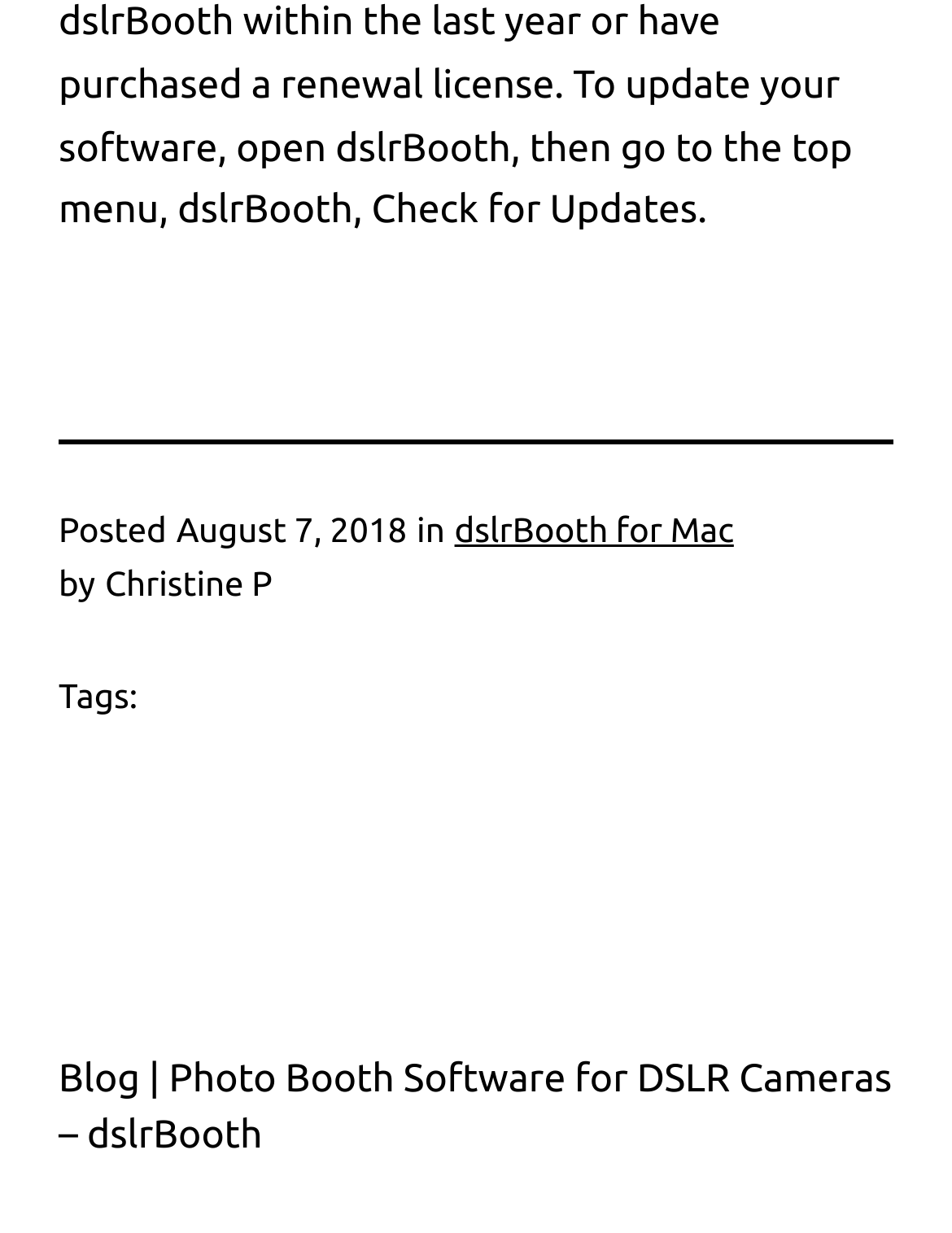Please provide a comprehensive answer to the question below using the information from the image: What is the category of this post?

I found the category by looking at the static text 'Tags:', which is located below the post's content and indicates the category of the post.